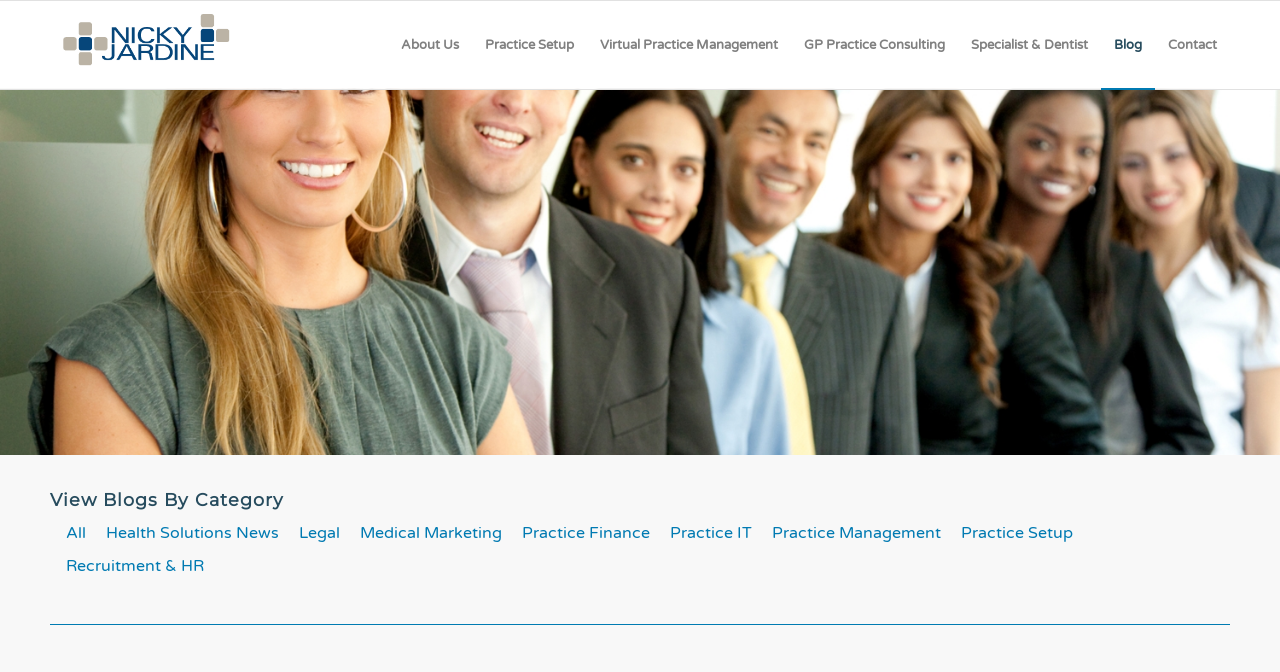What are the main services offered by this website?
Refer to the screenshot and answer in one word or phrase.

Practice Setup, Virtual Practice Management, etc.